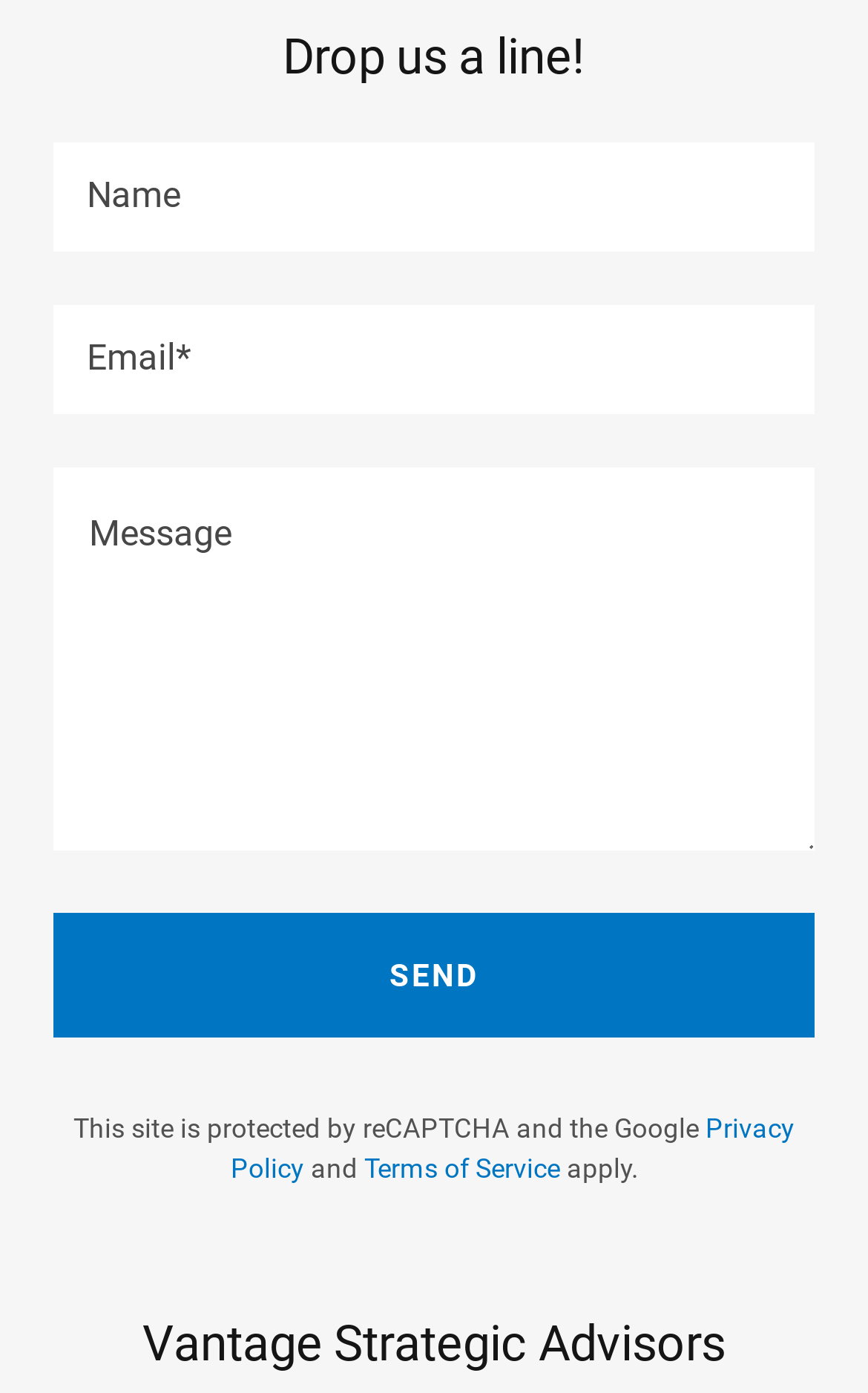Find the bounding box coordinates of the UI element according to this description: "parent_node: Email*".

[0.062, 0.218, 0.938, 0.297]